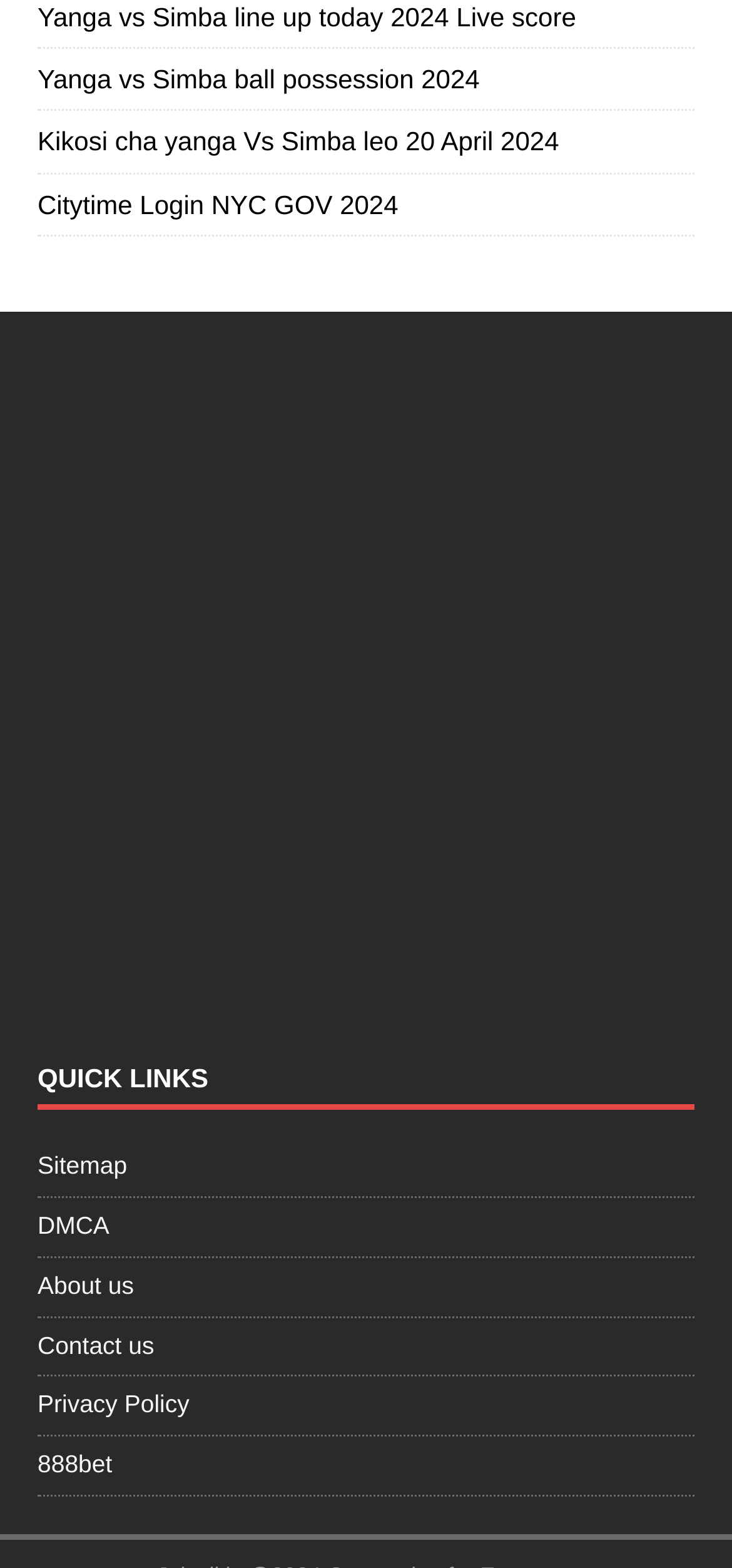Please identify the bounding box coordinates of the element's region that I should click in order to complete the following instruction: "Go to QUICK LINKS". The bounding box coordinates consist of four float numbers between 0 and 1, i.e., [left, top, right, bottom].

[0.051, 0.677, 0.949, 0.708]